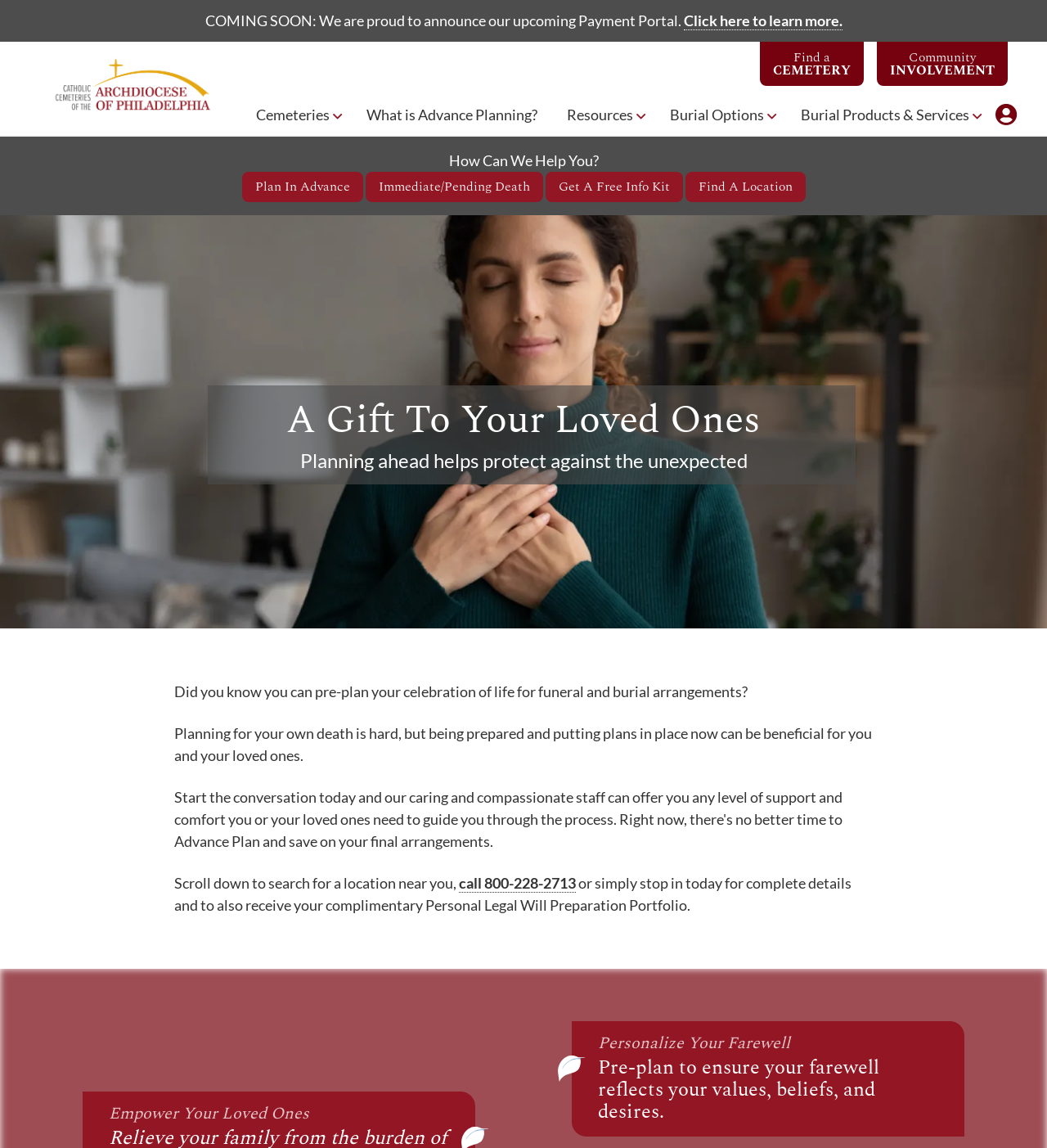Determine the bounding box coordinates of the clickable element necessary to fulfill the instruction: "Learn about Advance Planning". Provide the coordinates as four float numbers within the 0 to 1 range, i.e., [left, top, right, bottom].

[0.336, 0.08, 0.527, 0.119]